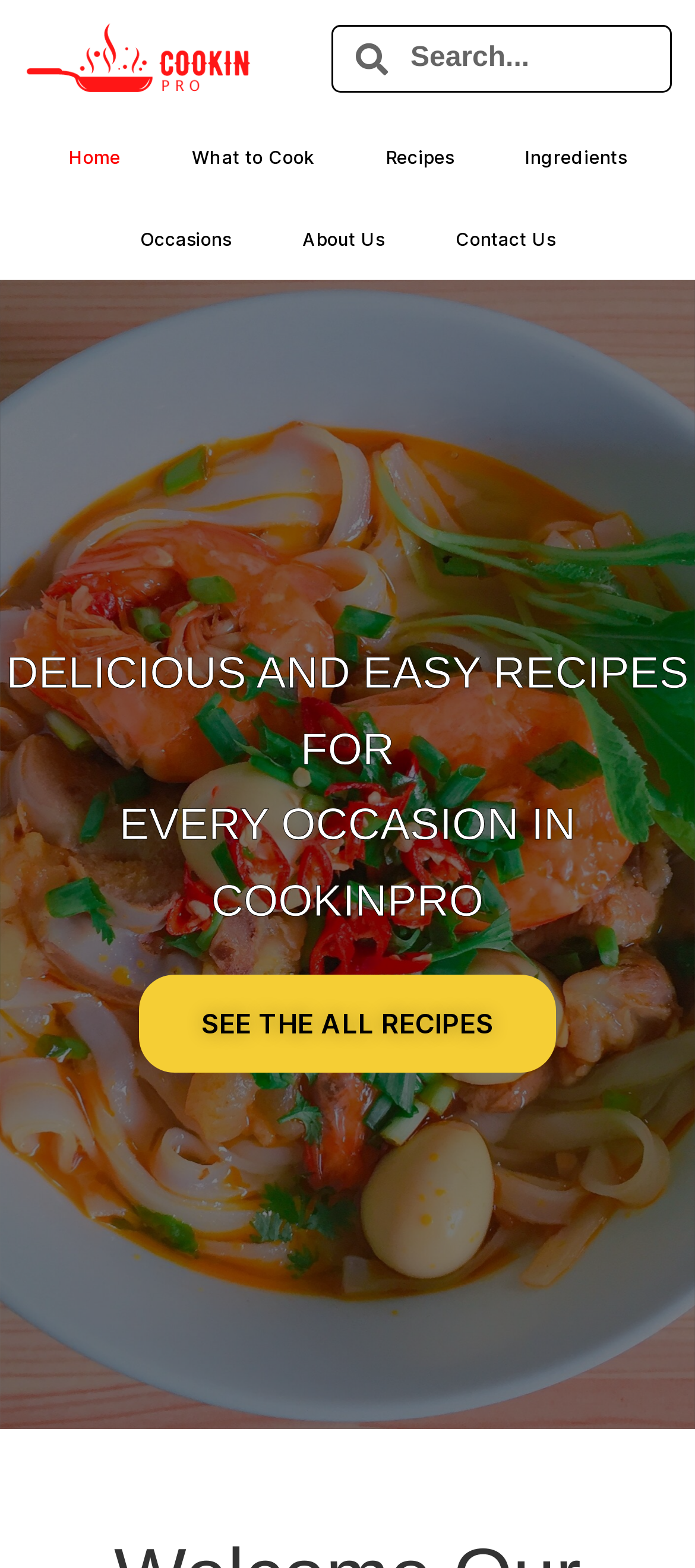Please find and report the bounding box coordinates of the element to click in order to perform the following action: "browse recipes". The coordinates should be expressed as four float numbers between 0 and 1, in the format [left, top, right, bottom].

[0.504, 0.074, 0.704, 0.126]